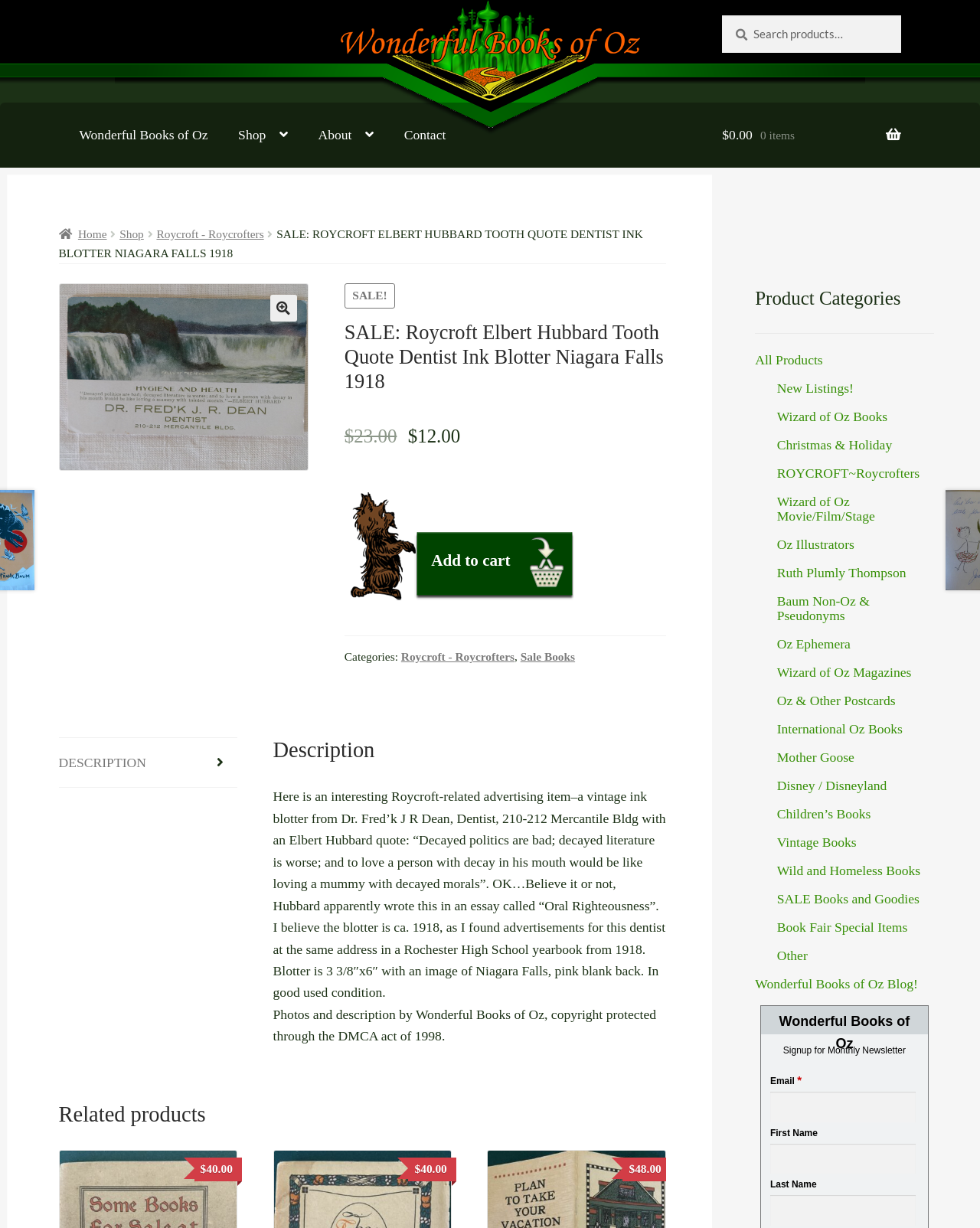Specify the bounding box coordinates for the region that must be clicked to perform the given instruction: "Add to cart".

[0.351, 0.401, 0.586, 0.489]